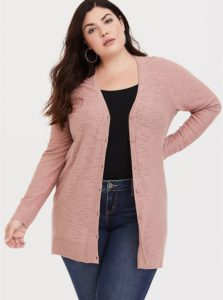Respond with a single word or phrase to the following question:
What type of top is the model wearing?

black